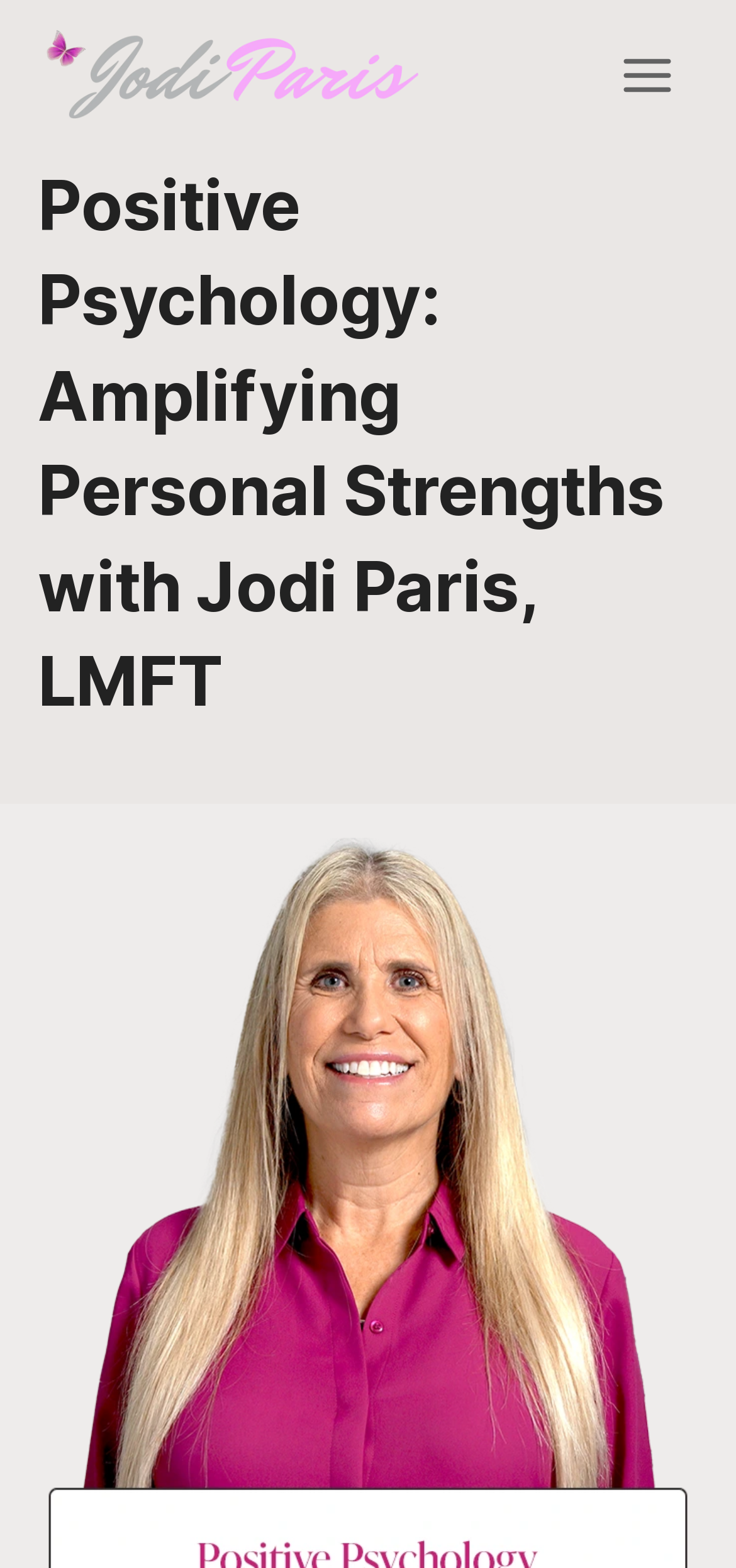Please extract the primary headline from the webpage.

Positive Psychology: Amplifying Personal Strengths with Jodi Paris, LMFT